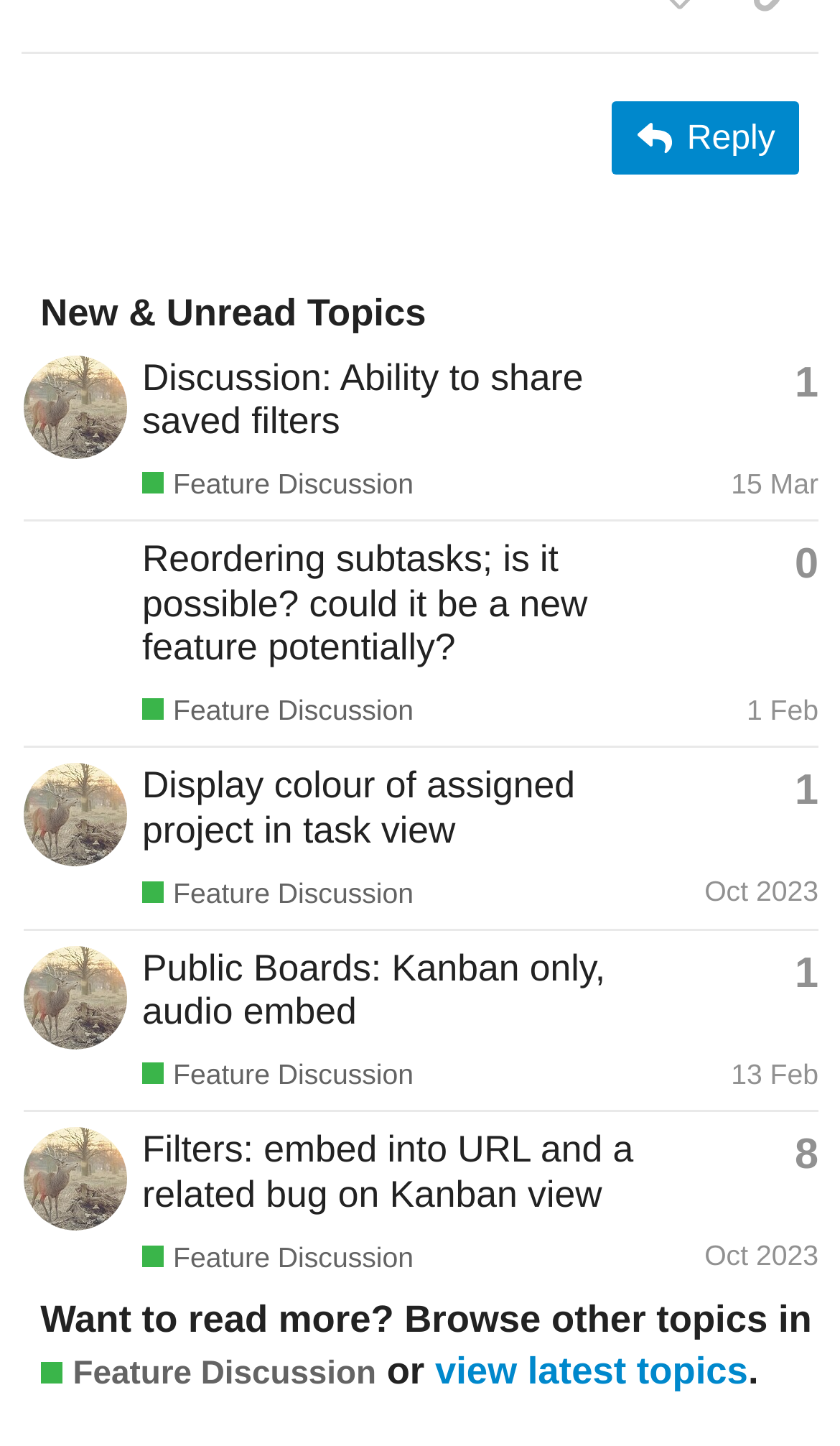Give a one-word or short-phrase answer to the following question: 
How many topics are listed?

5